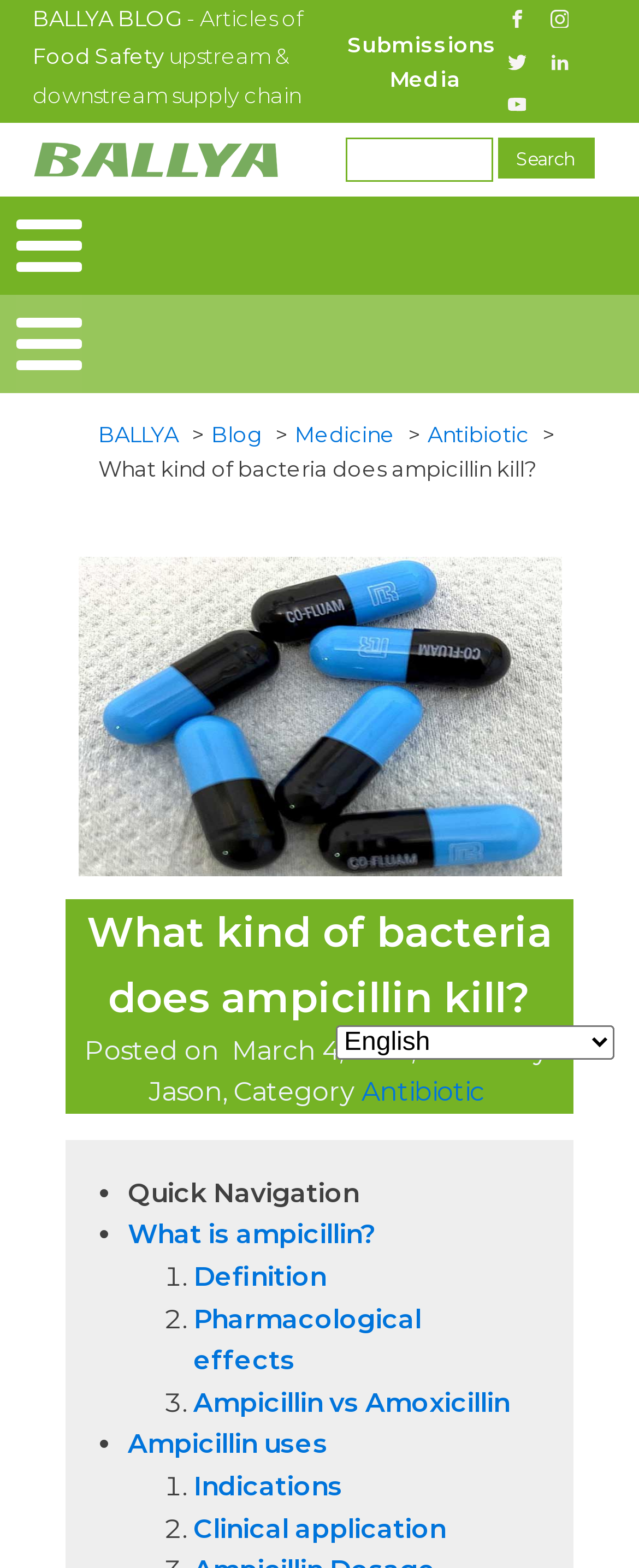What is the name of the blog?
We need a detailed and exhaustive answer to the question. Please elaborate.

The question asks for the name of the blog, which can be found in the top-left corner of the webpage. The text 'BALLYA BLOG' is a link element, indicating that it is the name of the blog.